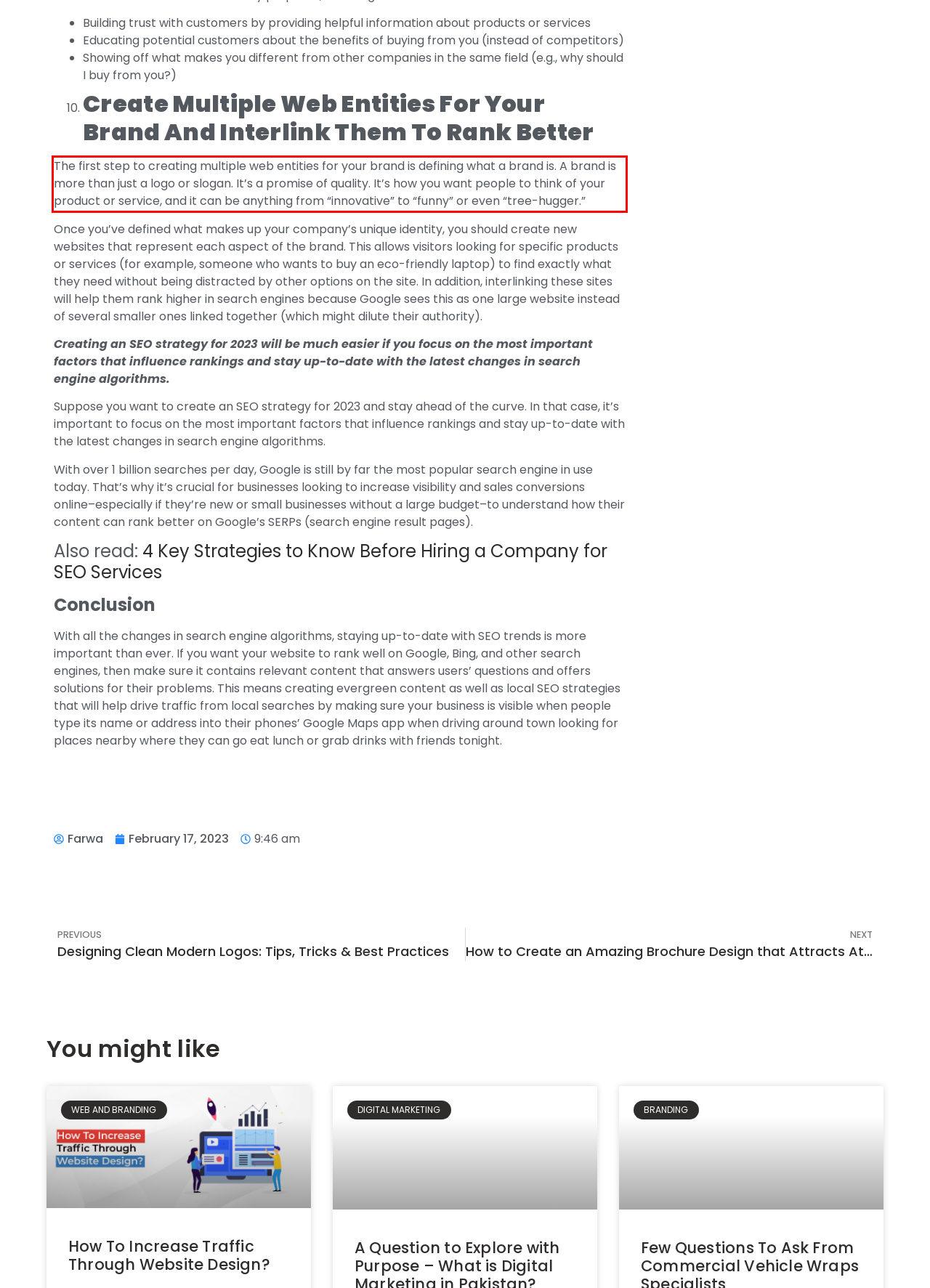Within the screenshot of the webpage, locate the red bounding box and use OCR to identify and provide the text content inside it.

The first step to creating multiple web entities for your brand is defining what a brand is. A brand is more than just a logo or slogan. It’s a promise of quality. It’s how you want people to think of your product or service, and it can be anything from “innovative” to “funny” or even “tree-hugger.”